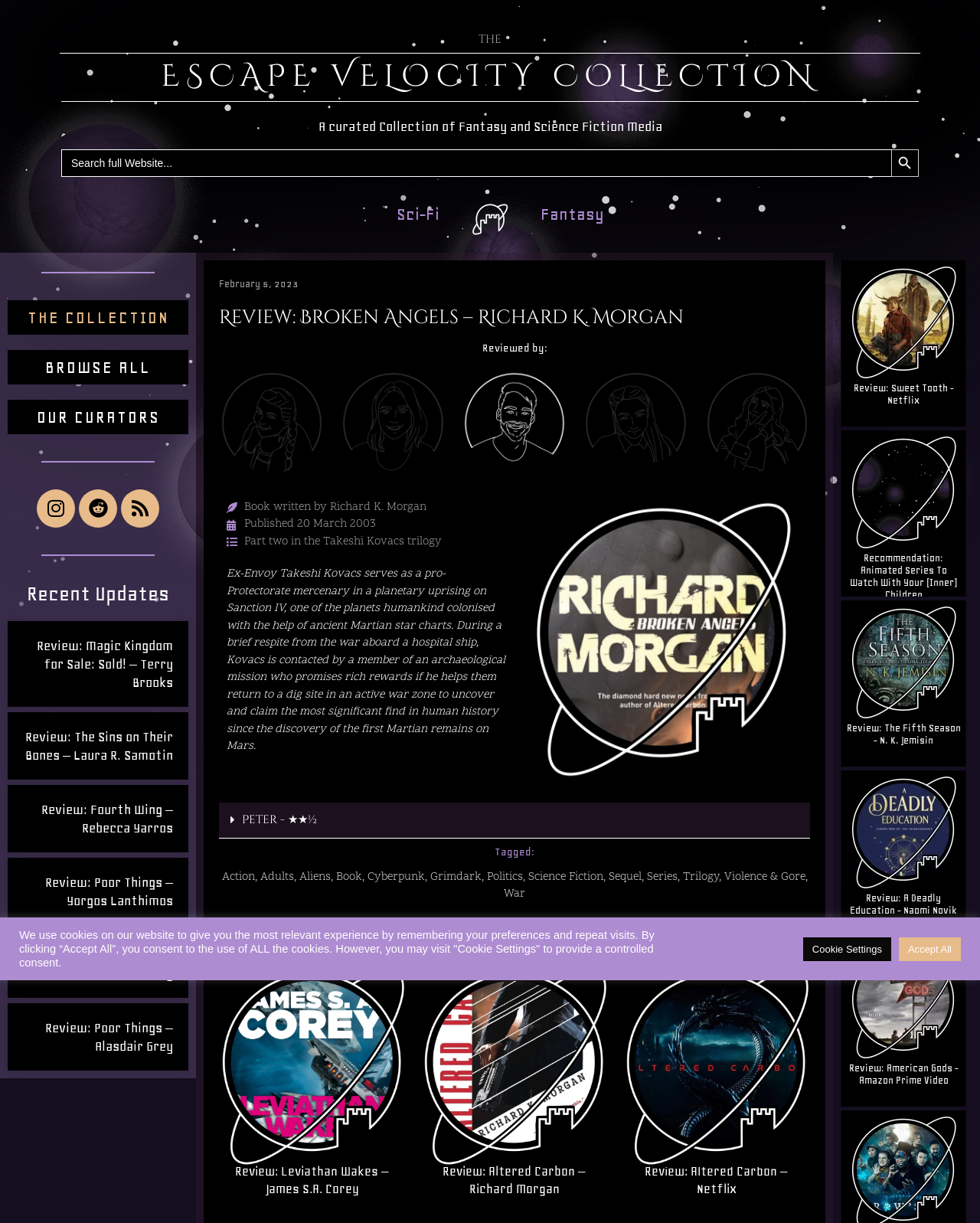Please extract the webpage's main title and generate its text content.

ESCAPE VELOCITY COLLECTION